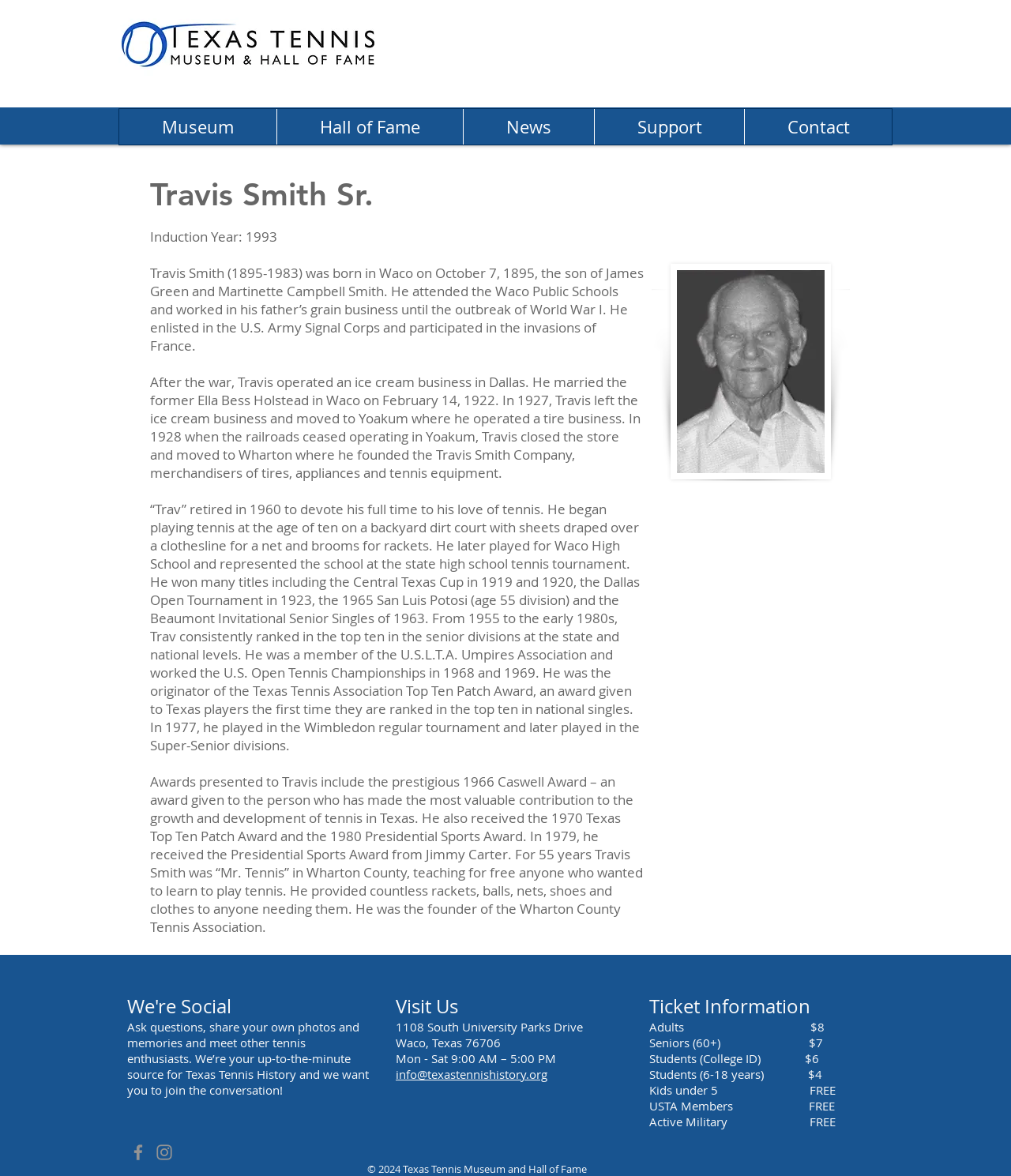Identify the bounding box coordinates of the section to be clicked to complete the task described by the following instruction: "Check the 'Featured news'". The coordinates should be four float numbers between 0 and 1, formatted as [left, top, right, bottom].

None